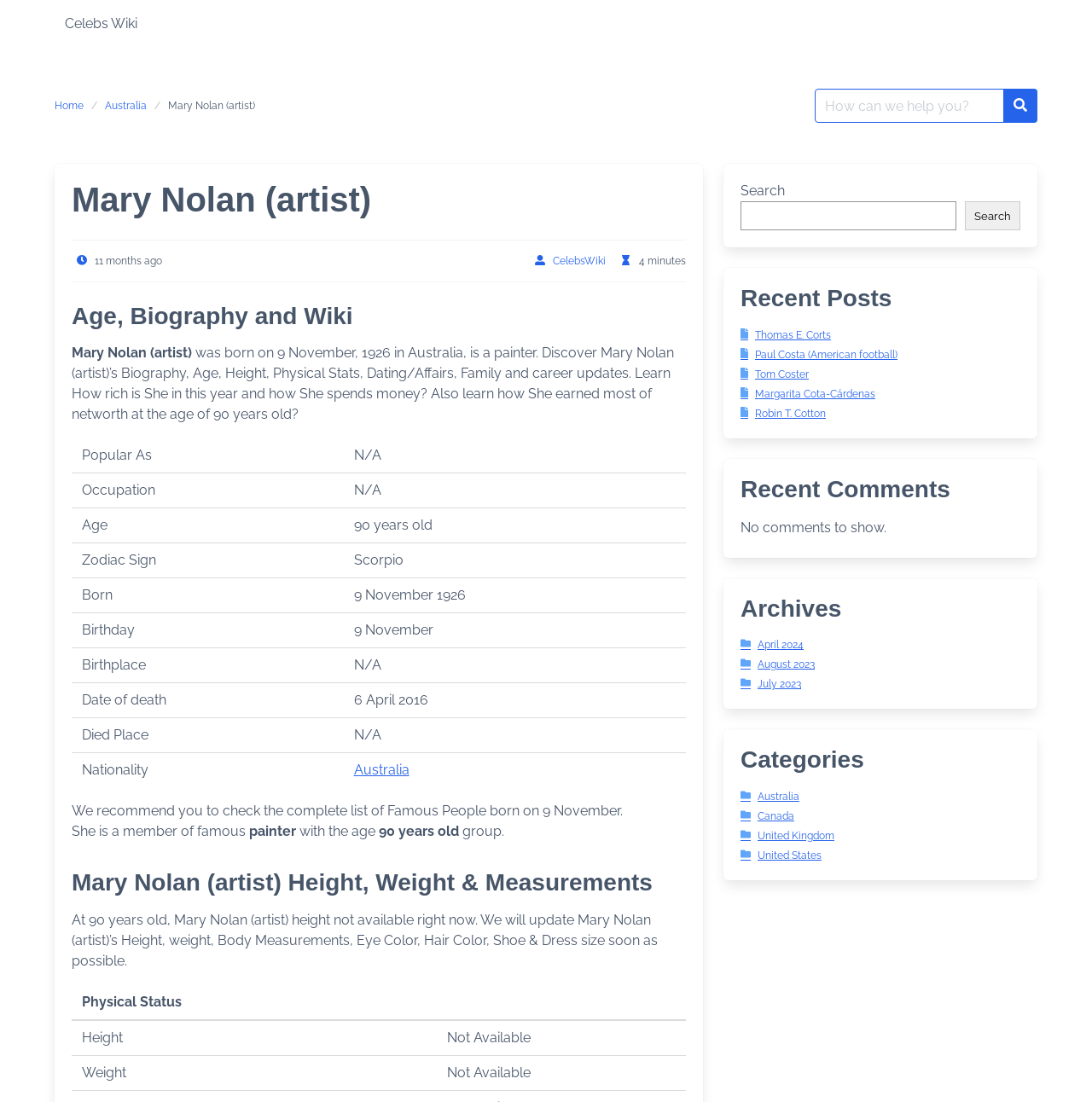Please identify the bounding box coordinates of the area that needs to be clicked to fulfill the following instruction: "View recent posts."

[0.678, 0.259, 0.934, 0.283]